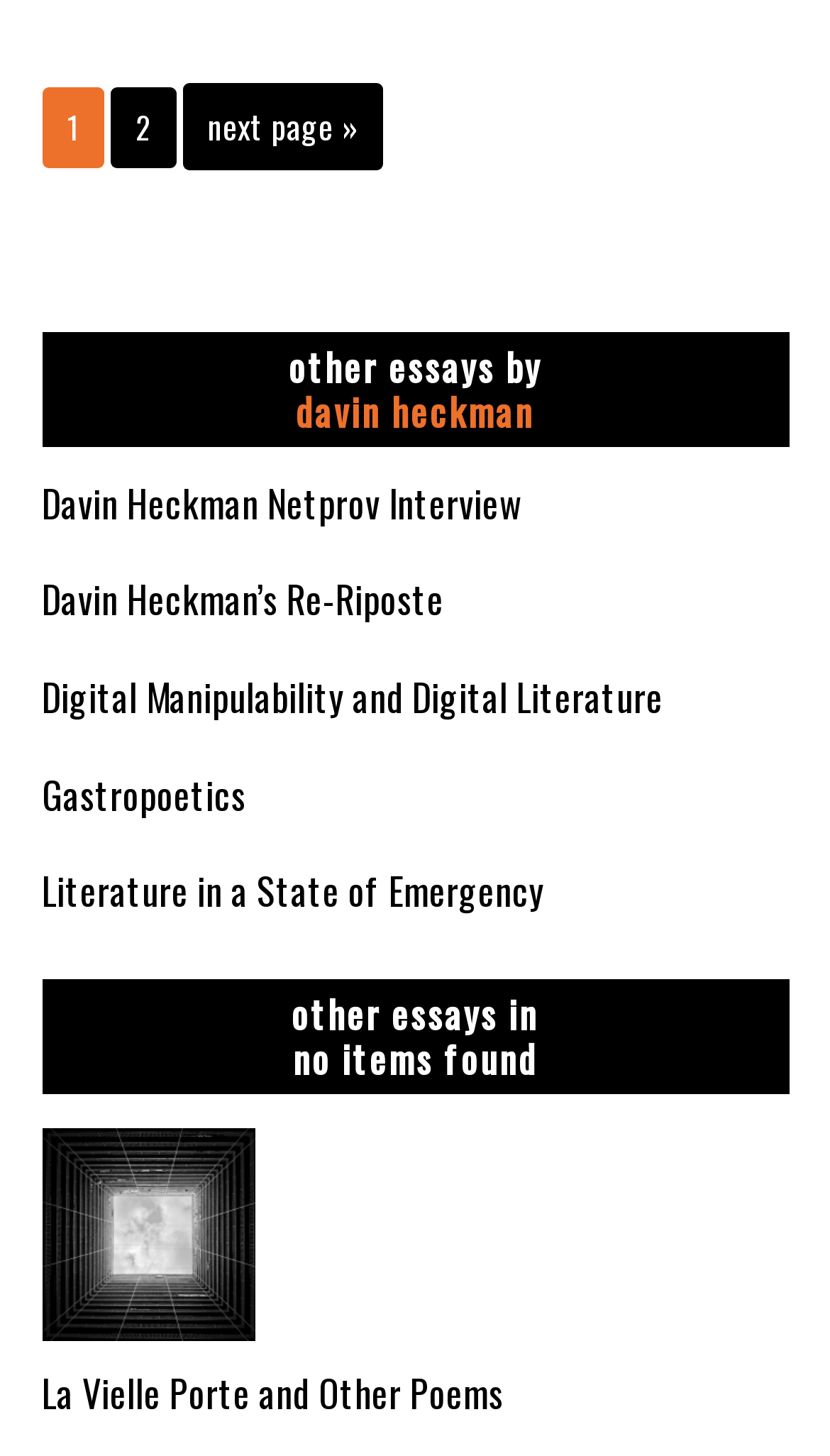Find the bounding box coordinates of the element I should click to carry out the following instruction: "view Davin Heckman Netprov Interview".

[0.05, 0.326, 0.627, 0.364]